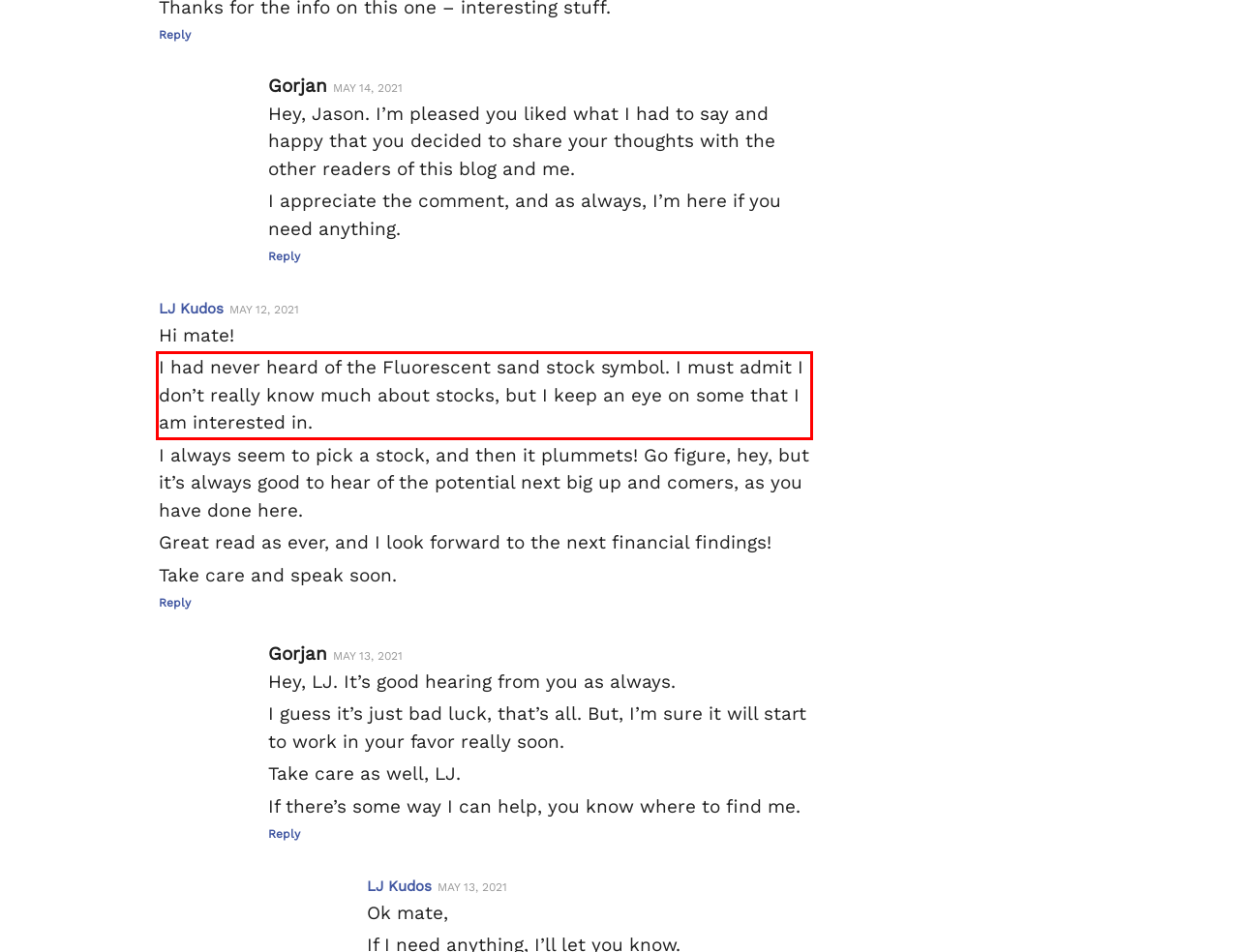Please look at the webpage screenshot and extract the text enclosed by the red bounding box.

I had never heard of the Fluorescent sand stock symbol. I must admit I don’t really know much about stocks, but I keep an eye on some that I am interested in.